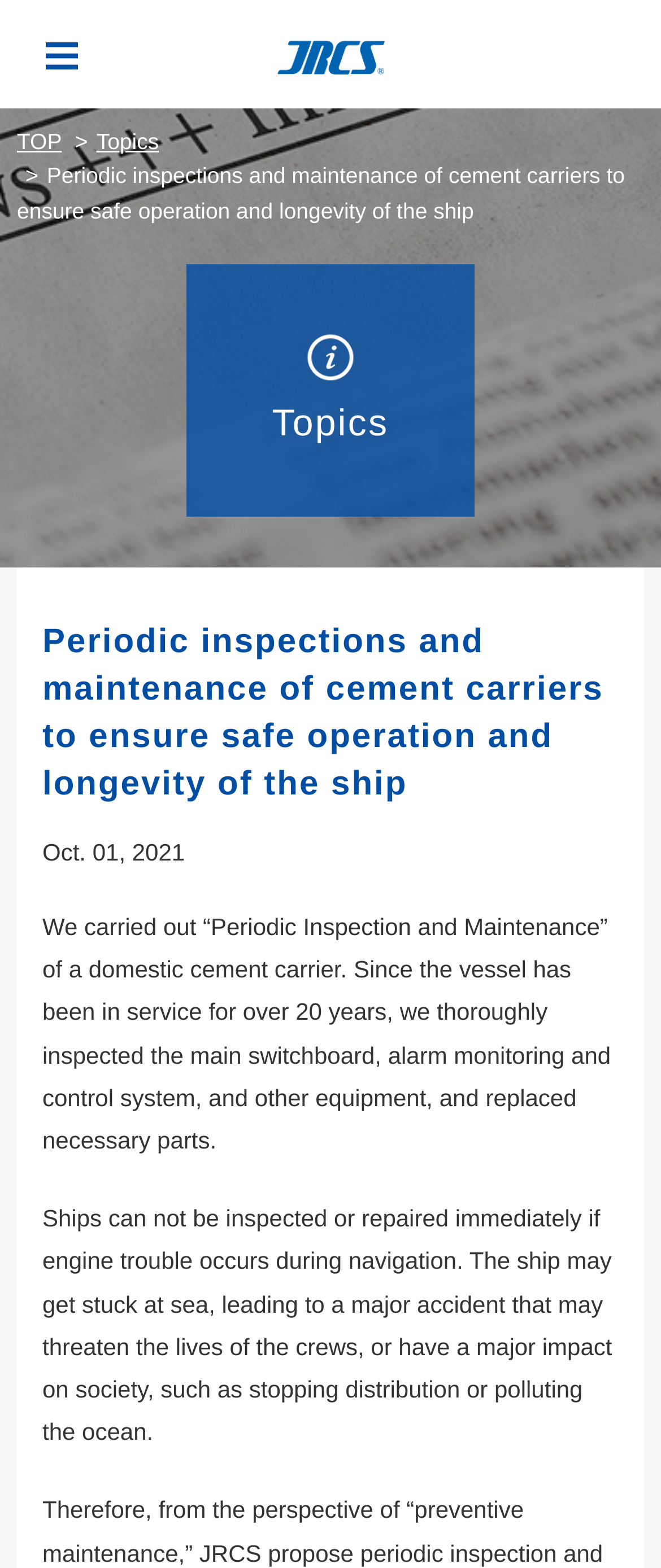Use a single word or phrase to answer the question: What was inspected during the maintenance?

Main switchboard, alarm monitoring and control system